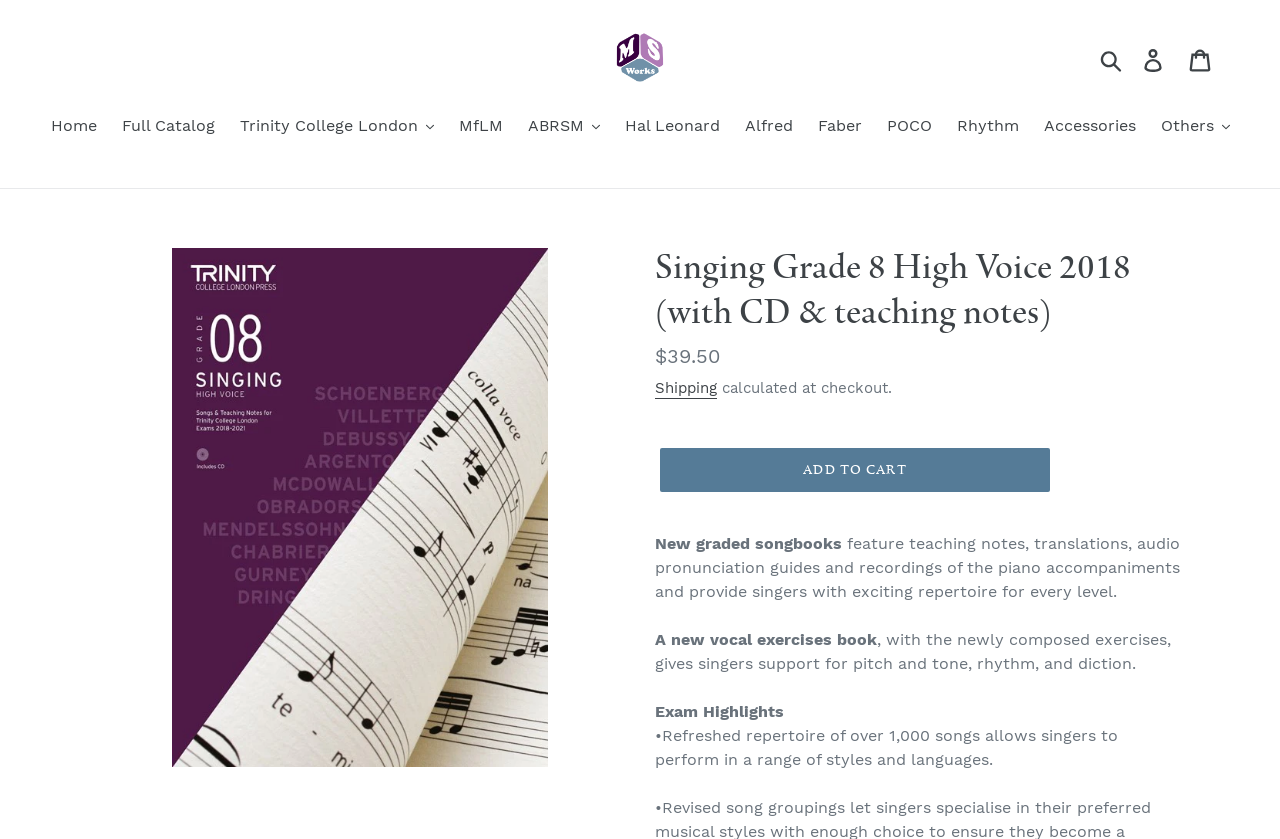What is the headline of the webpage?

Singing Grade 8 High Voice 2018 (with CD & teaching notes)